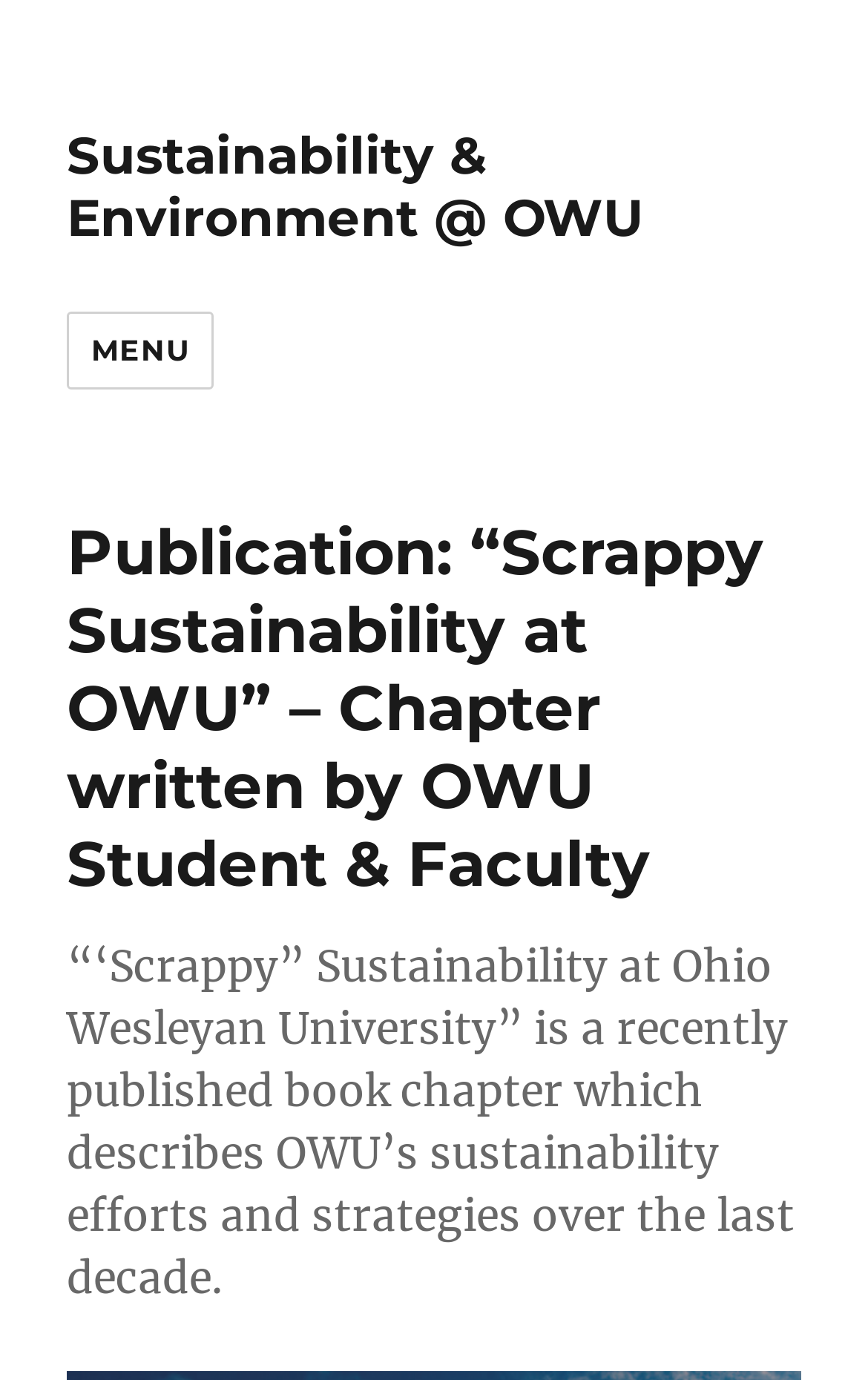Determine the bounding box for the HTML element described here: "Menu". The coordinates should be given as [left, top, right, bottom] with each number being a float between 0 and 1.

[0.077, 0.226, 0.247, 0.282]